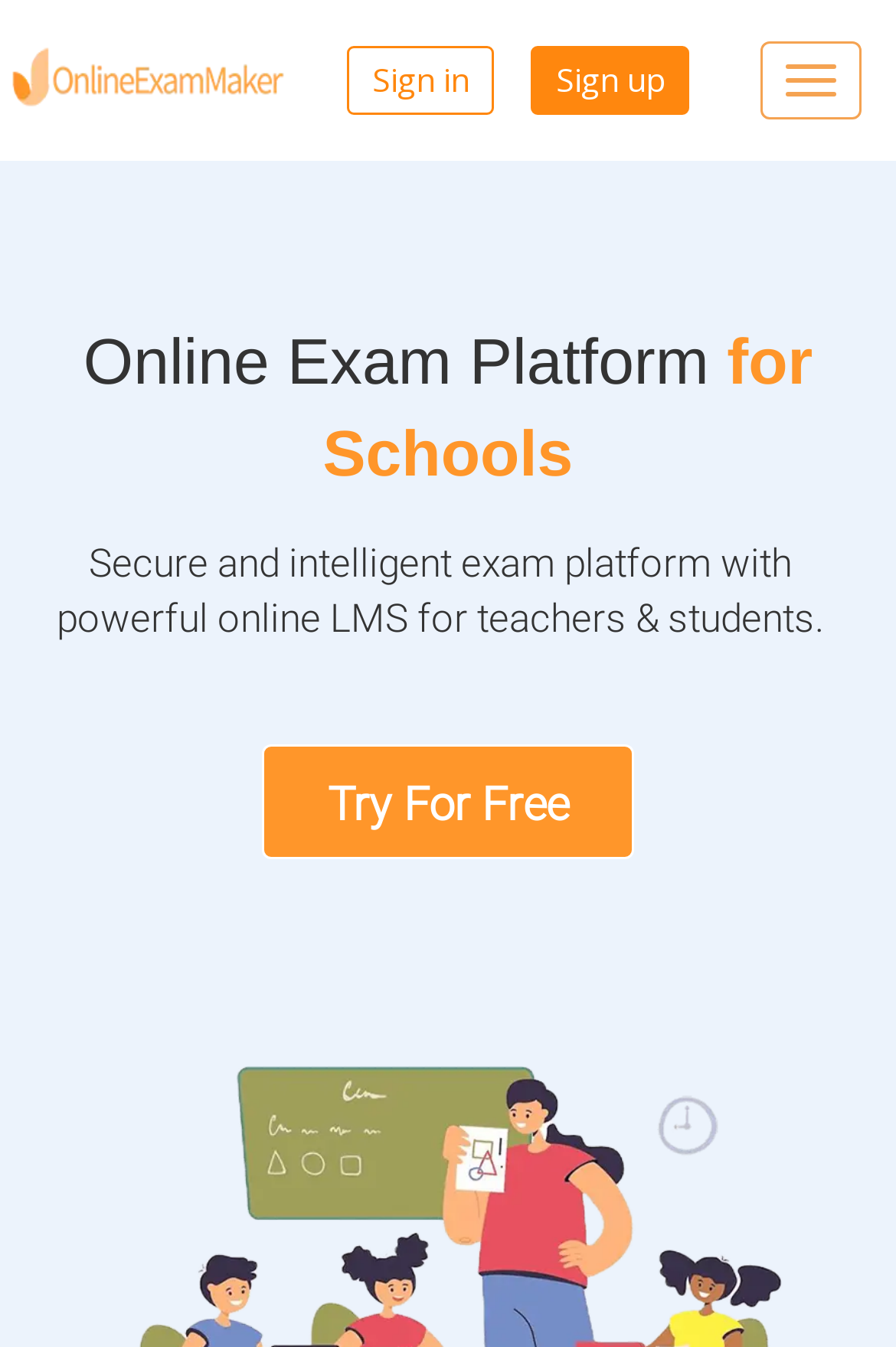Summarize the webpage with a detailed and informative caption.

The webpage is an online exam platform for schools, featuring a prominent logo at the top left corner. Below the logo, there is a navigation button to toggle the menu. To the right of the logo, there are two links, "Sign in" and "Sign up", positioned side by side. 

The main heading, "Online Exam Platform for Schools", is centered at the top of the page. Below the heading, there is a descriptive paragraph that summarizes the platform's features, stating that it is a "Secure and intelligent exam platform with powerful online LMS for teachers & students." 

At the bottom of the page, there is a call-to-action button, "Try For Free", which is centered and takes up a significant portion of the page's width. Overall, the webpage has a simple and clean layout, with a focus on promoting the online exam platform and its features.